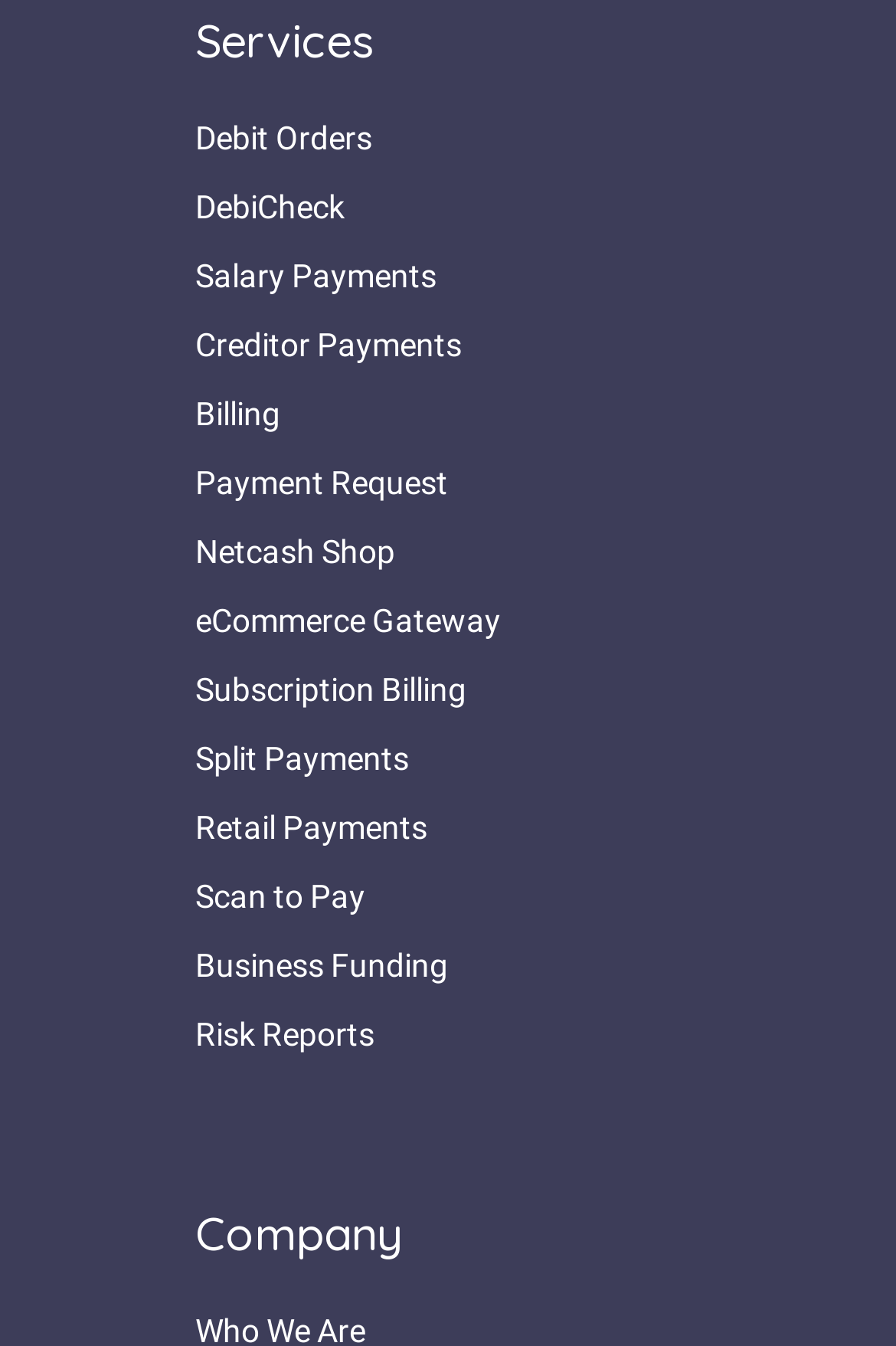Please identify the bounding box coordinates of the region to click in order to complete the task: "View Debit Orders". The coordinates must be four float numbers between 0 and 1, specified as [left, top, right, bottom].

[0.218, 0.089, 0.415, 0.116]